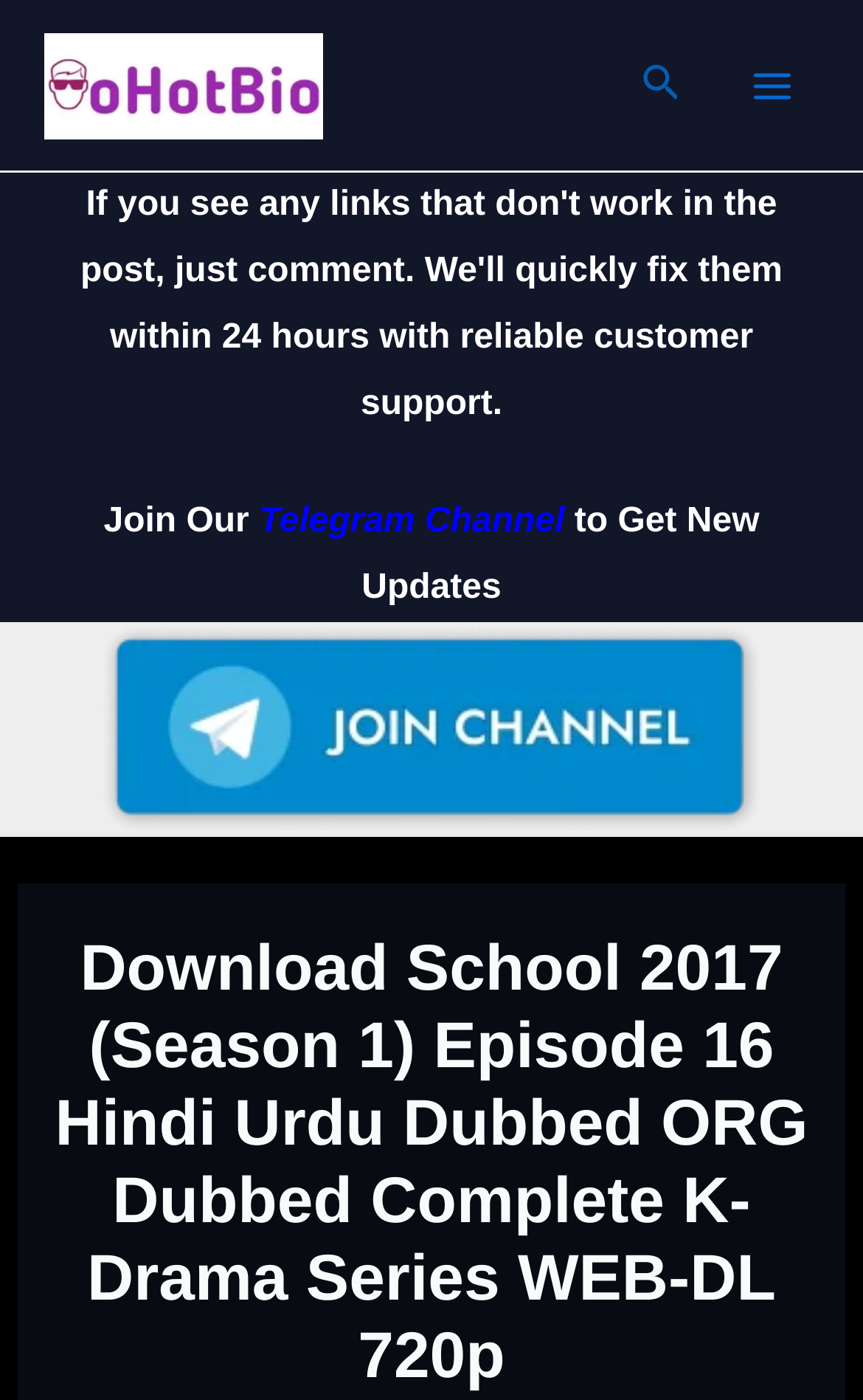What is the size of each episode?
Using the image, provide a detailed and thorough answer to the question.

The webpage provides information about the episode size, which is either 200MB or 500MB, as indicated in the main heading.